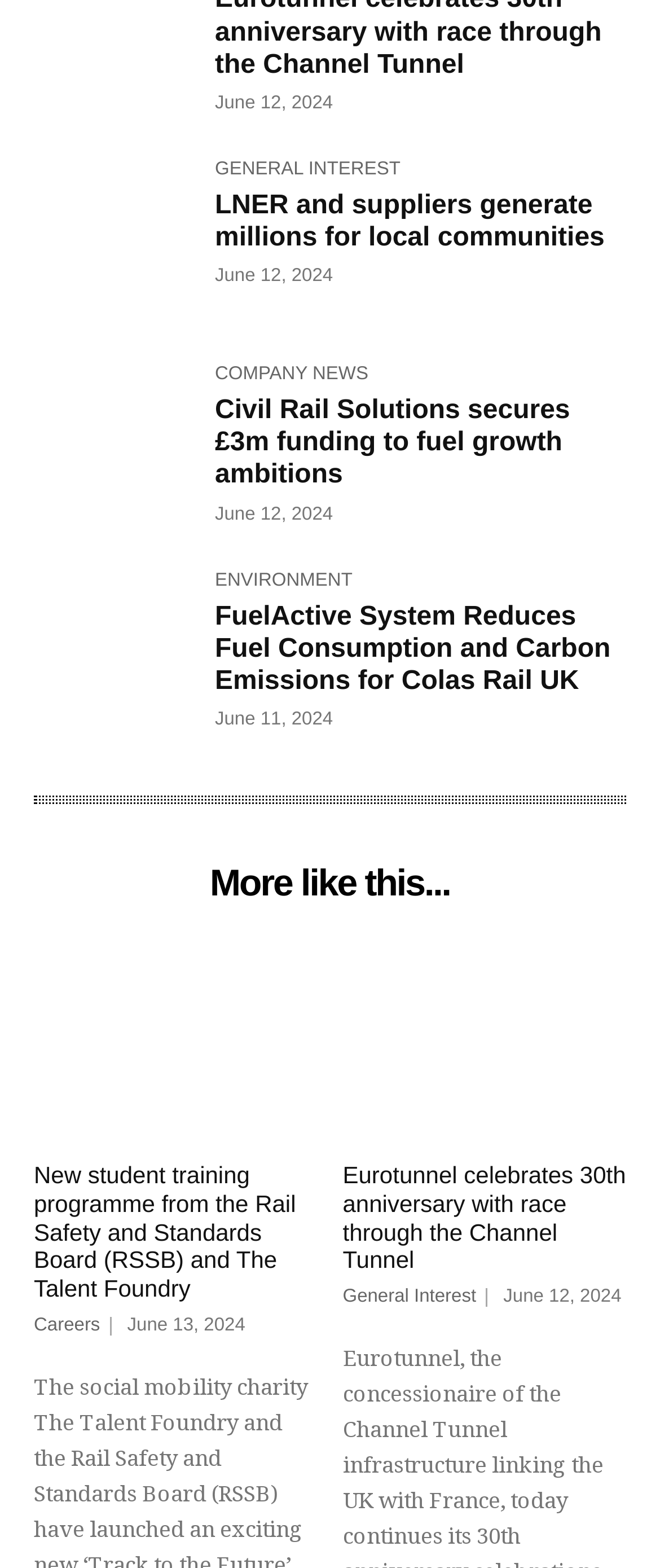Refer to the screenshot and give an in-depth answer to this question: What category does the news article 'FuelActive System Reduces Fuel Consumption and Carbon Emissions for Colas Rail UK' belong to?

The news article 'FuelActive System Reduces Fuel Consumption and Carbon Emissions for Colas Rail UK' has a corresponding link with text 'ENVIRONMENT' which indicates its category.